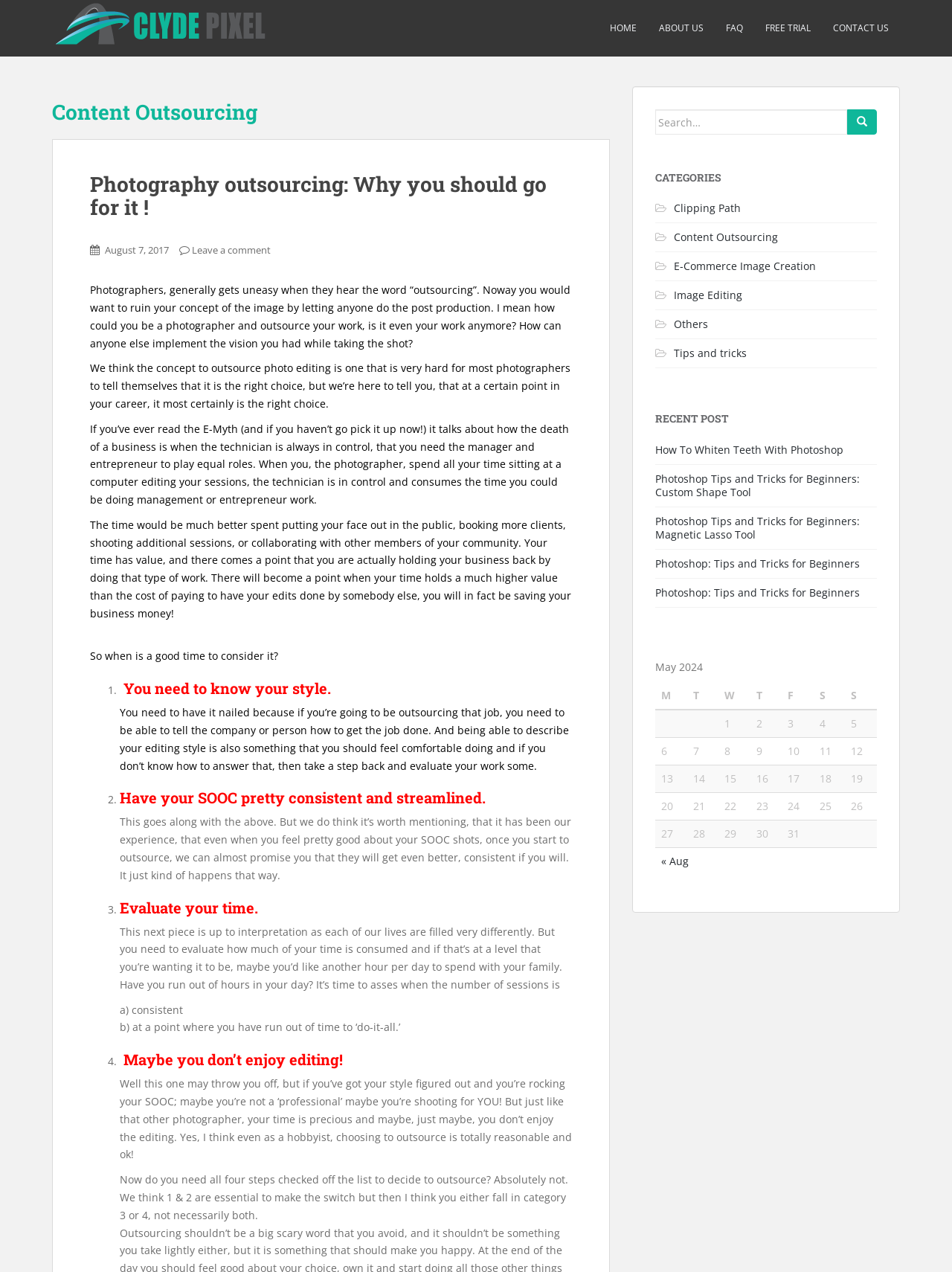Extract the bounding box coordinates of the UI element described by: "E-Commerce Image Creation". The coordinates should include four float numbers ranging from 0 to 1, e.g., [left, top, right, bottom].

[0.708, 0.204, 0.857, 0.215]